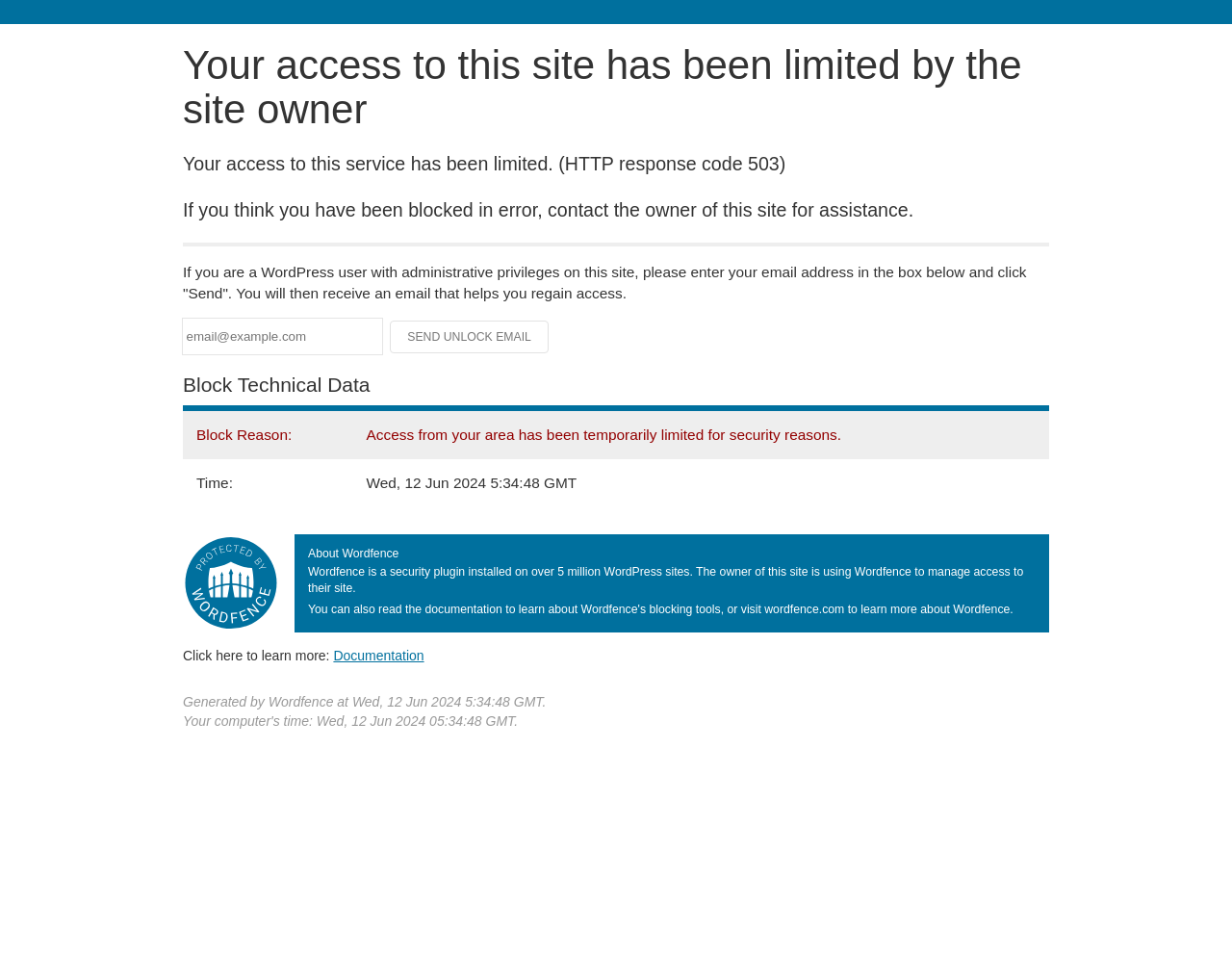Write a detailed summary of the webpage, including text, images, and layout.

This webpage appears to be a blocked access page, indicating that the user's access to the site has been limited by the site owner. At the top of the page, there is a heading that displays the same message. Below this heading, there are three paragraphs of text explaining the reason for the block, how to regain access, and what to do if you are a WordPress user with administrative privileges.

A horizontal separator line divides the text from the input field and button section. Here, there is a textbox where users can enter their email address, accompanied by a "Send Unlock Email" button. However, the button is currently disabled.

Further down the page, there is a section titled "Block Technical Data" that contains a table with two rows. The table displays information about the block reason and the time of the block.

On the right side of the page, there is an image, and below it, a heading "About Wordfence" with a brief description of what Wordfence is and its purpose. There is also a link to learn more about Wordfence.

At the bottom of the page, there are two lines of text: one indicating that the page was generated by Wordfence, and the other displaying the date and time the page was generated.